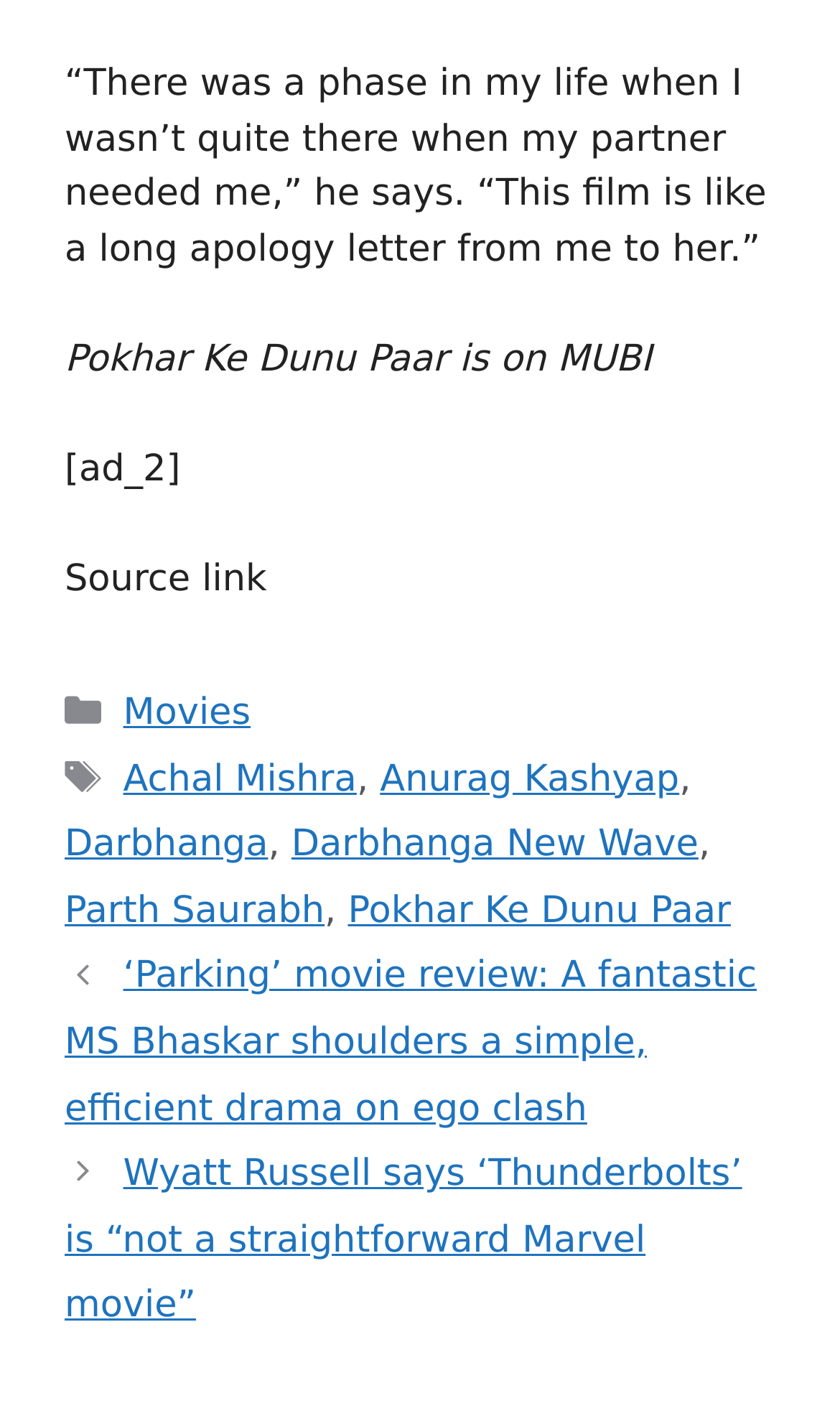What is the name of the film mentioned?
Please give a detailed answer to the question using the information shown in the image.

The name of the film mentioned is 'Pokhar Ke Dunu Paar' which is stated in the StaticText element with the text 'Pokhar Ke Dunu Paar is on MUBI'.